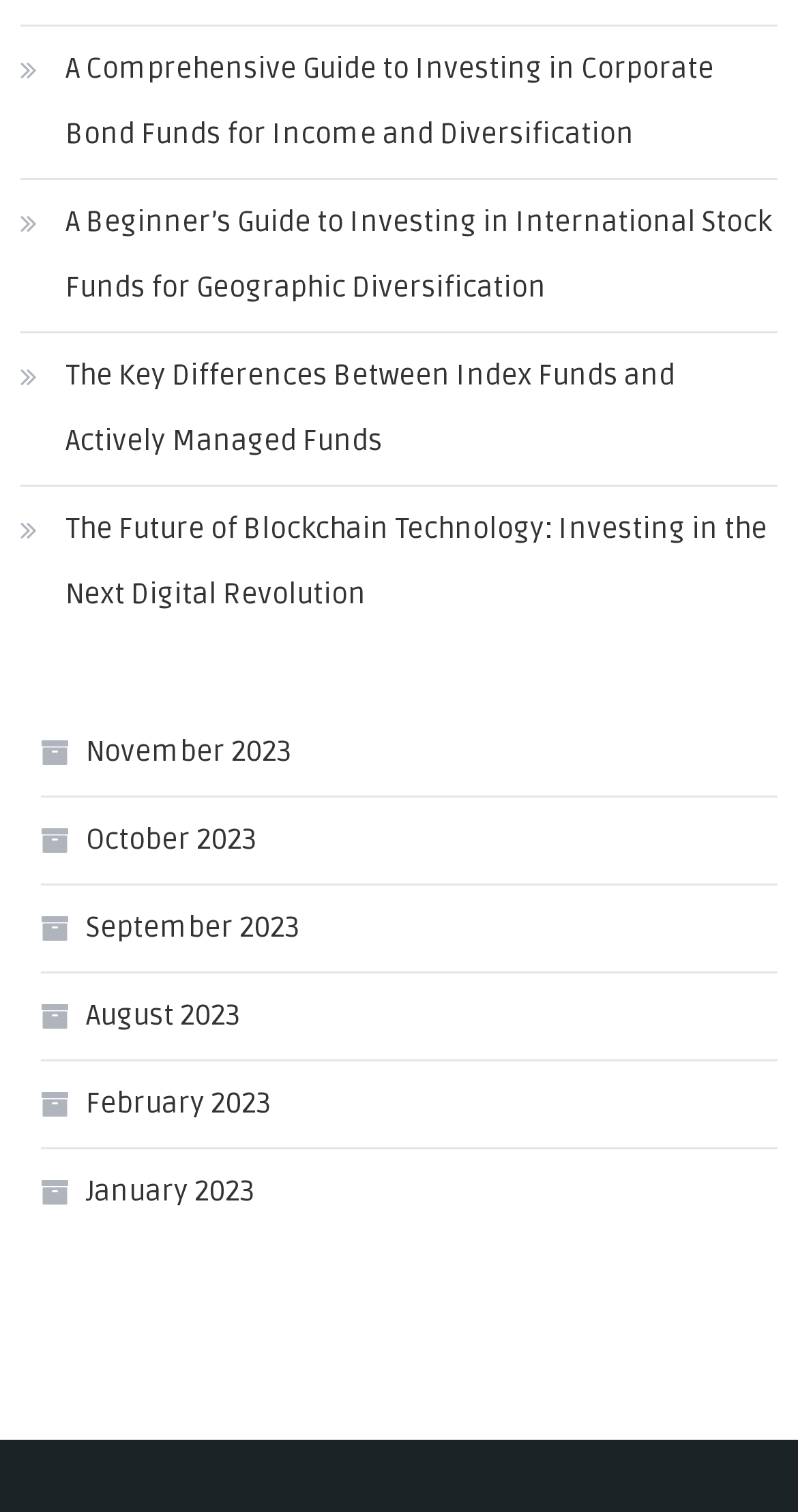Pinpoint the bounding box coordinates of the area that should be clicked to complete the following instruction: "Learn about the future of blockchain technology". The coordinates must be given as four float numbers between 0 and 1, i.e., [left, top, right, bottom].

[0.026, 0.329, 0.974, 0.416]